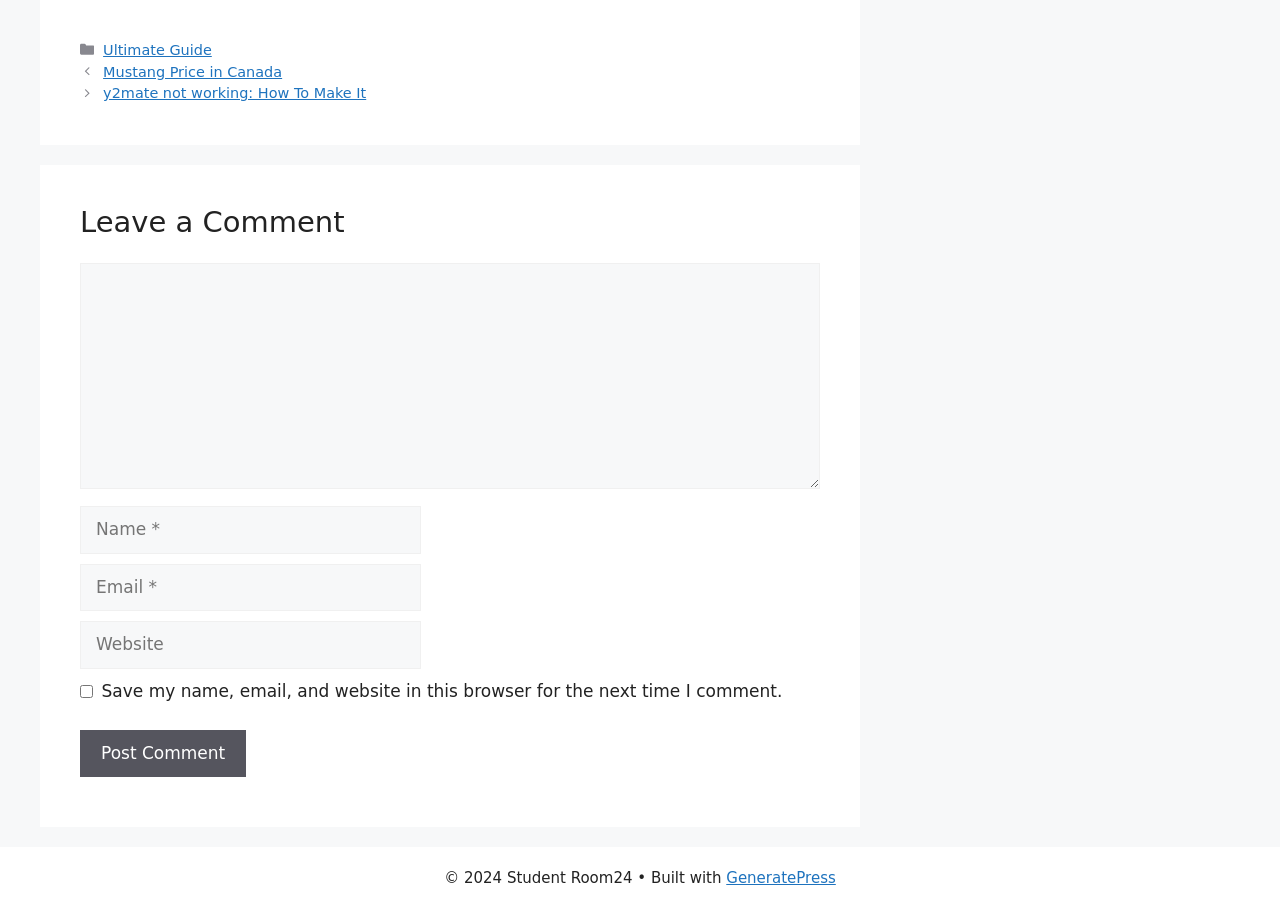What is the purpose of the comment section?
Provide a detailed answer to the question, using the image to inform your response.

The purpose of the comment section is to allow users to leave a comment, as indicated by the heading 'Leave a Comment' above the comment form. The form includes fields for name, email, website, and comment, and a button to post the comment.